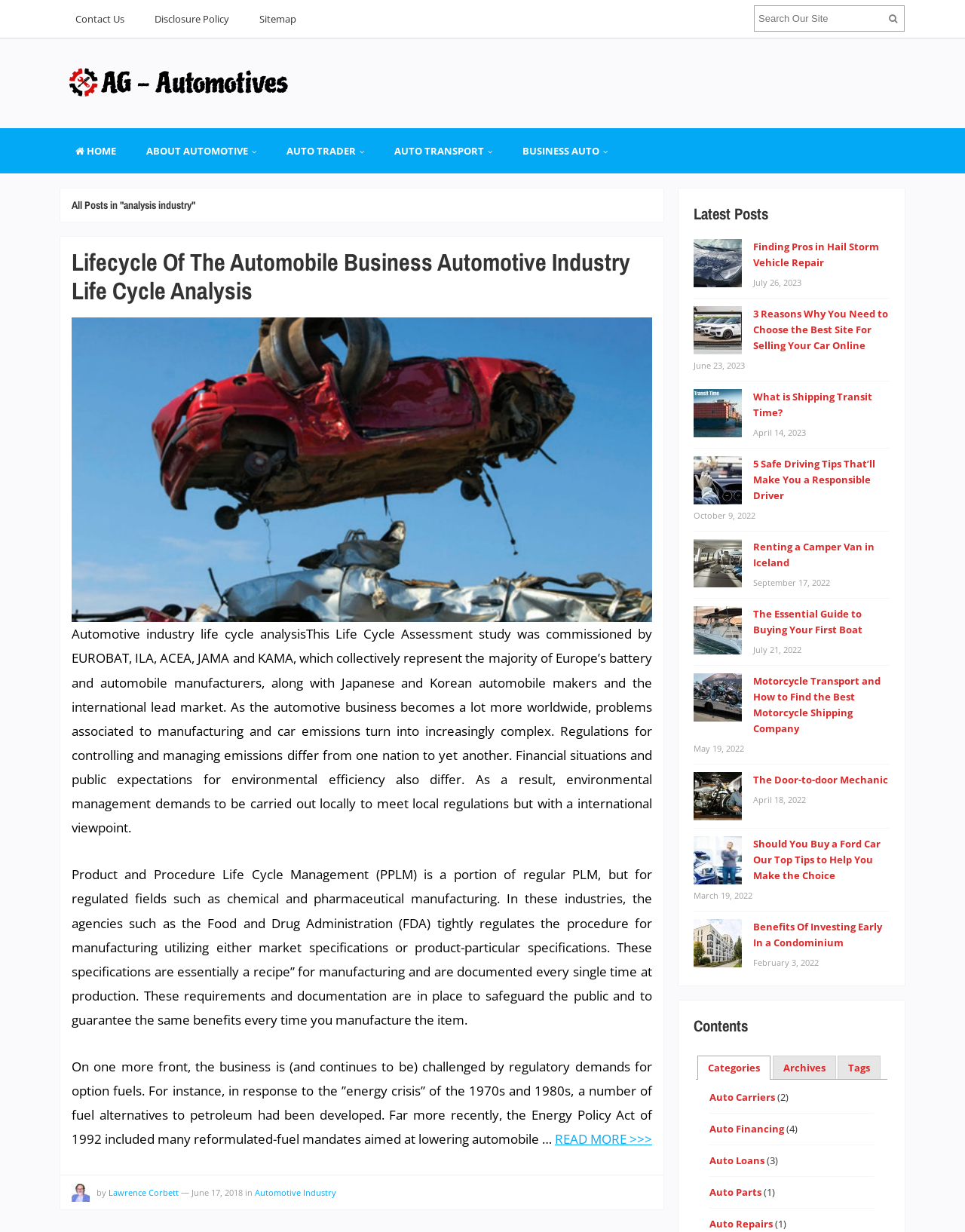Find the bounding box coordinates corresponding to the UI element with the description: "What is Shipping Transit Time?". The coordinates should be formatted as [left, top, right, bottom], with values as floats between 0 and 1.

[0.78, 0.316, 0.904, 0.34]